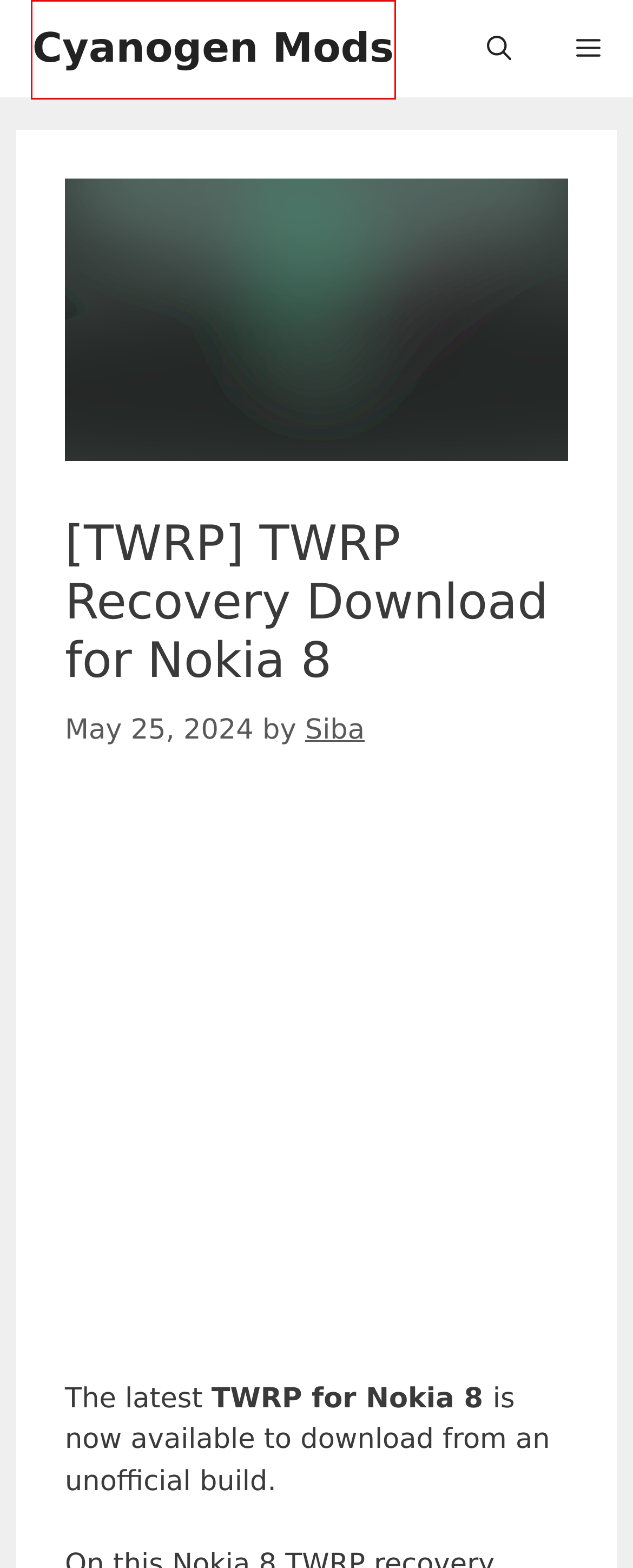You have a screenshot showing a webpage with a red bounding box highlighting an element. Choose the webpage description that best fits the new webpage after clicking the highlighted element. The descriptions are:
A. Cyanogen Mods
B. How to install Mosh in Ubuntu?
C. TWRP Recovery Download For Samsung Galaxy J2 Pro 2018
D. Download GCam for Xiaomi 12S / Pro – Latest Google Camera APK
E. Download Google Camera Mod for Moto G7 Plus – GCam
F. VIVO and iQOO GCam Port Download – Google Camera Latest 2024 v9.2
G. How to Take NANDROID Backup on TWRP Recovery
H. Siba

A